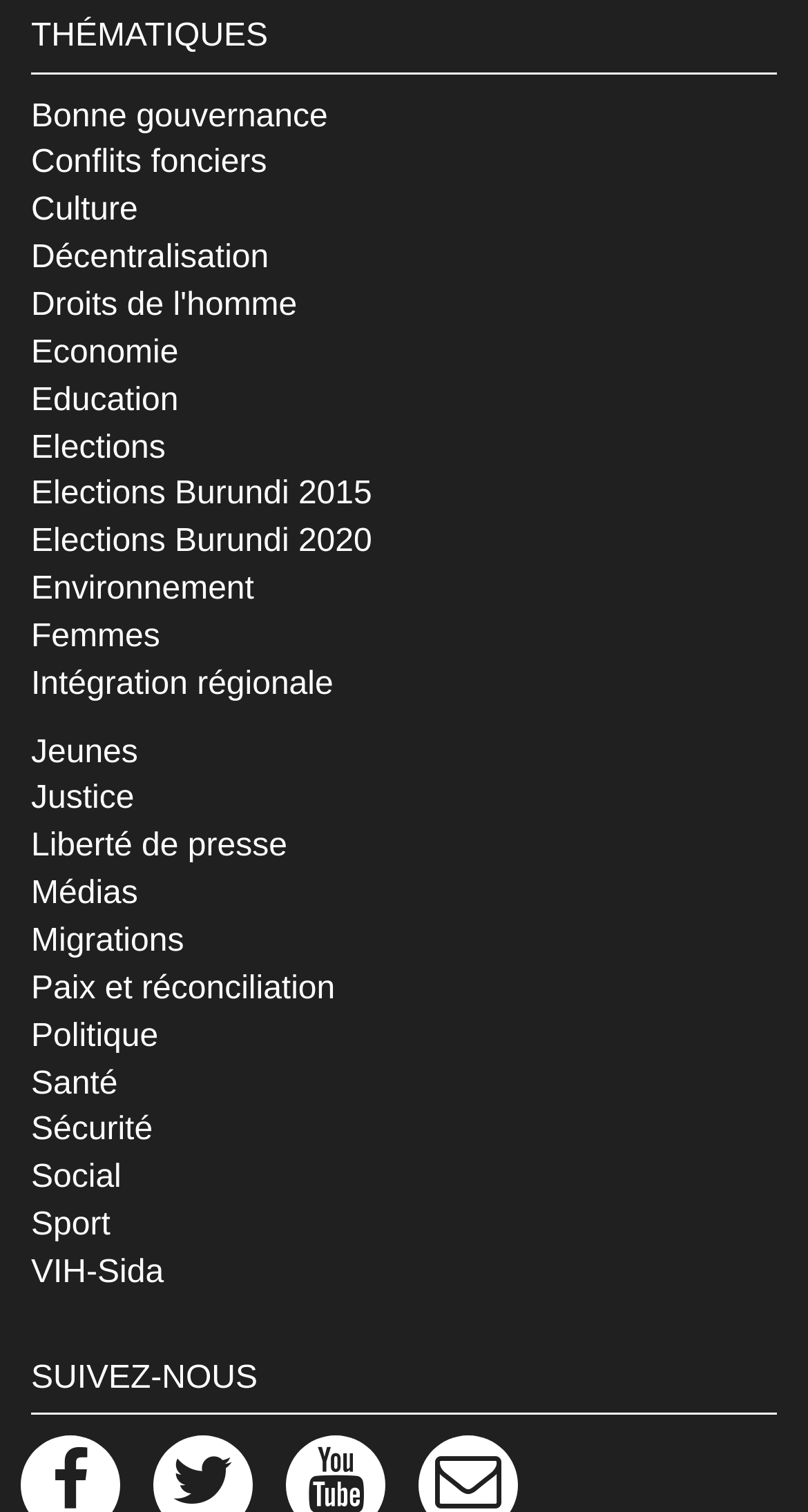Analyze the image and answer the question with as much detail as possible: 
Is there a category related to media?

I searched the list of links under the 'THÉMATIQUES' heading and found that there is a category related to media: 'Médias'.